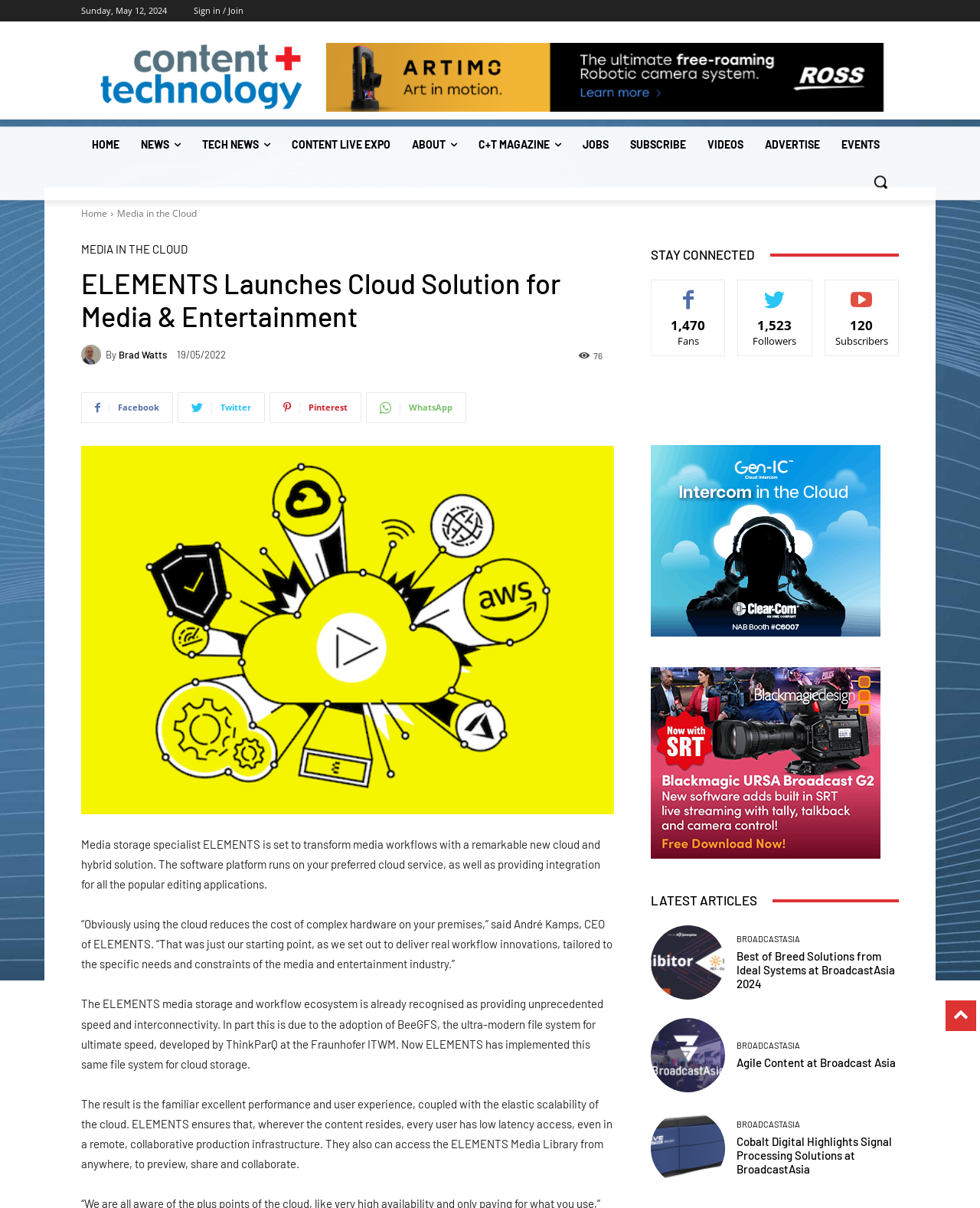How many social media platforms are listed?
From the image, provide a succinct answer in one word or a short phrase.

4